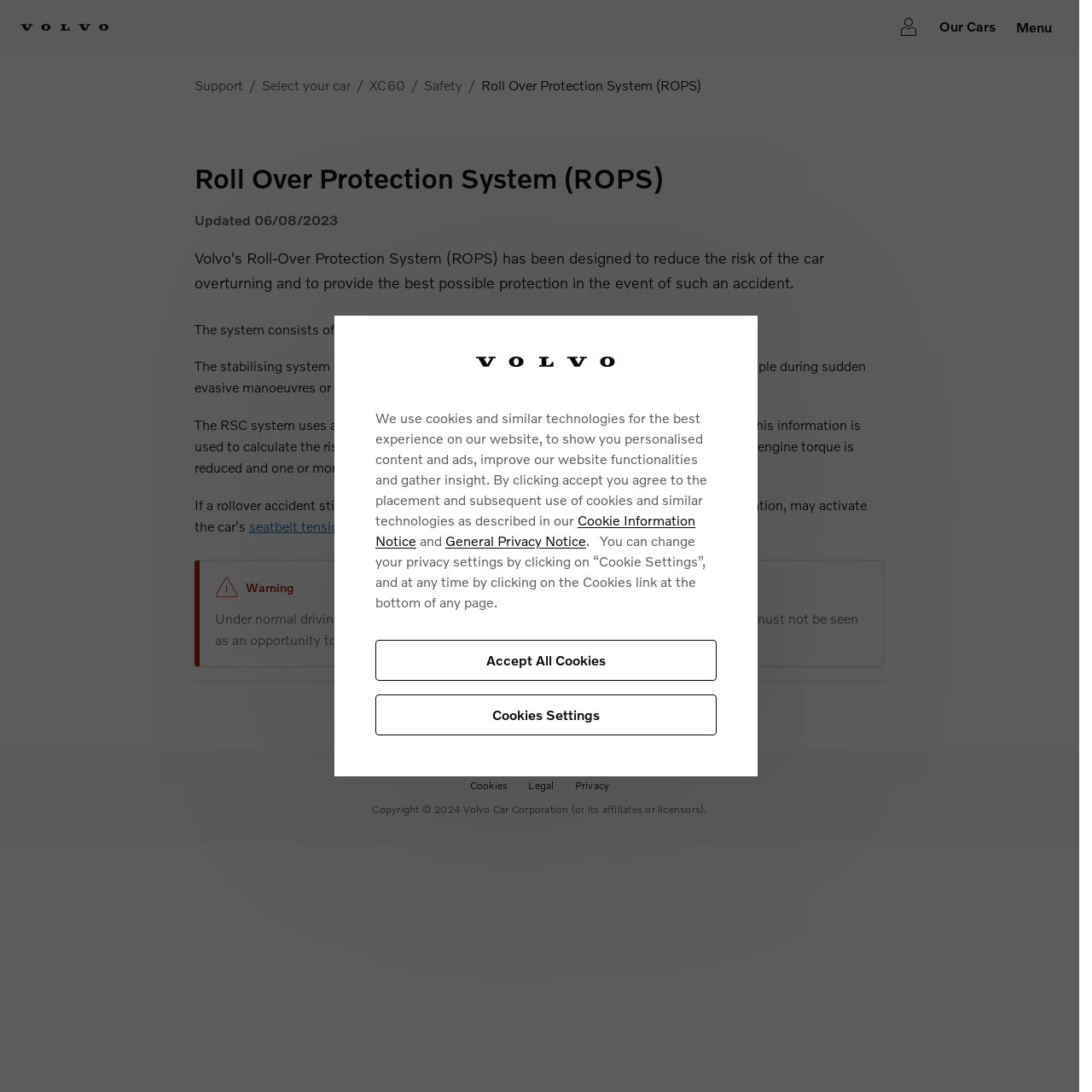Locate the bounding box coordinates of the clickable area to execute the instruction: "Go to the Support page". Provide the coordinates as four float numbers between 0 and 1, represented as [left, top, right, bottom].

[0.178, 0.069, 0.223, 0.088]